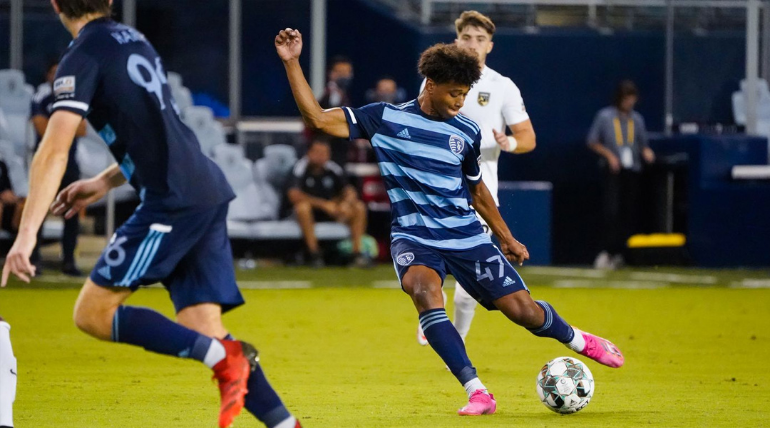Create a detailed narrative that captures the essence of the image.

In this dynamic soccer scene, Mataeo Bunbury, wearing the number 47 jersey for Sporting Kansas City, showcases his skills on the field as he strikes the ball with finesse. Dressed in a bold striped blue kit, Bunbury is in action against opponents, emphasizing his determination and agility. To his left is another player in a dark jersey, showcasing the competitive atmosphere of the match. In the background, seated fans and team staff create a lively backdrop, highlighting the excitement of the game. The lighting captures the energy of the moment, revealing Bunbury's focused expression as he aims to make a significant play on the field. This image encapsulates the essence of youth talent in soccer as he strives to elevate his performance amid the spirited competition.